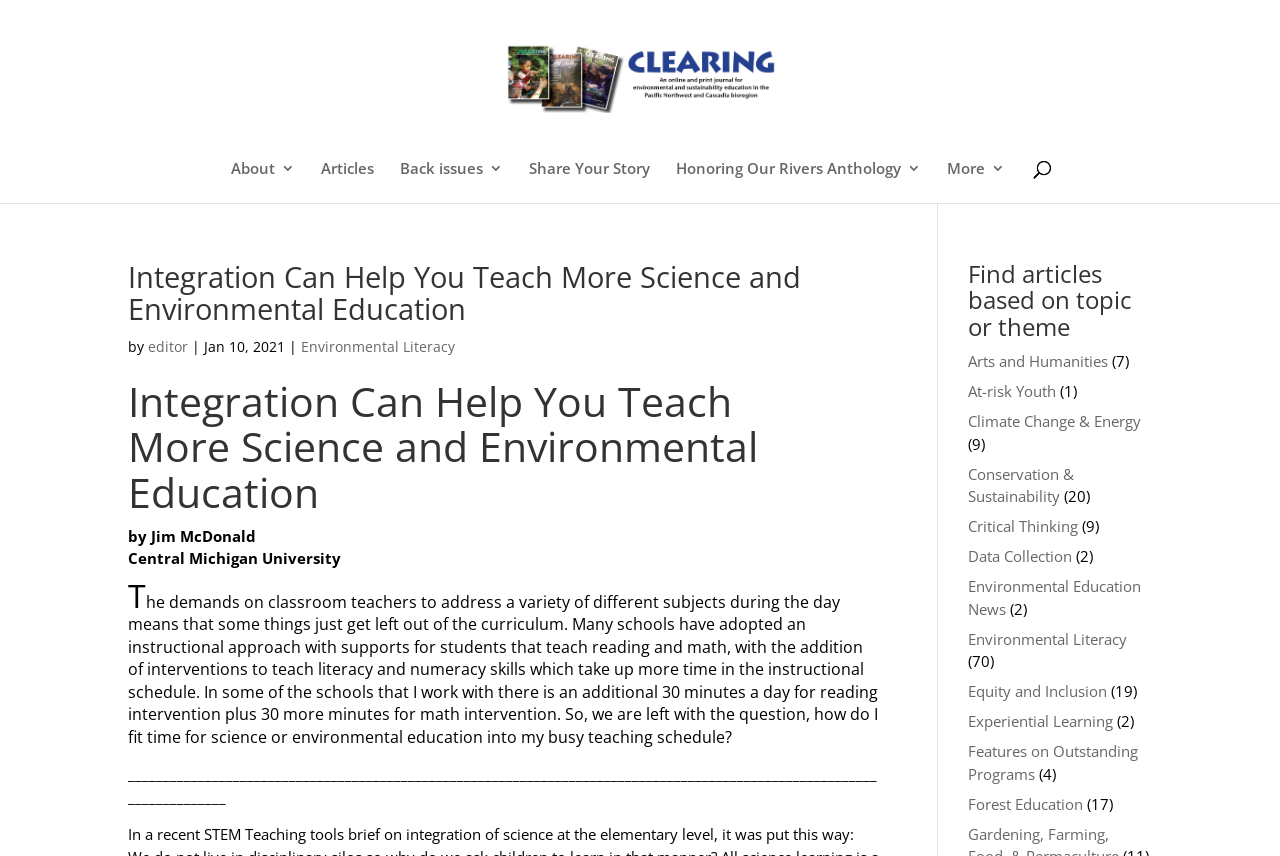Please identify the bounding box coordinates of the region to click in order to complete the given instruction: "Explore the 'Honoring Our Rivers Anthology'". The coordinates should be four float numbers between 0 and 1, i.e., [left, top, right, bottom].

[0.528, 0.188, 0.72, 0.237]